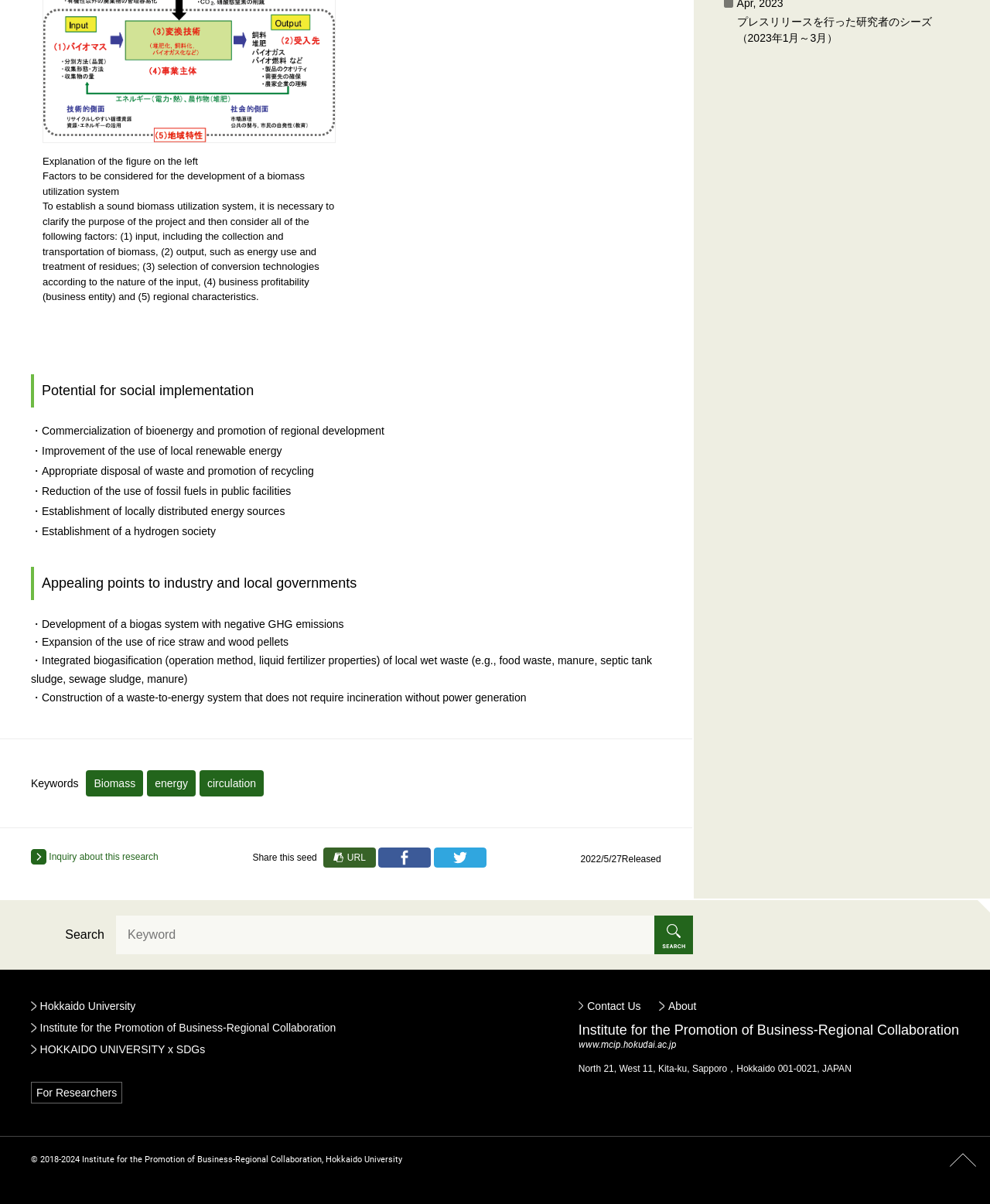Determine the bounding box coordinates of the region that needs to be clicked to achieve the task: "Visit the Hokkaido University website".

[0.031, 0.83, 0.137, 0.84]